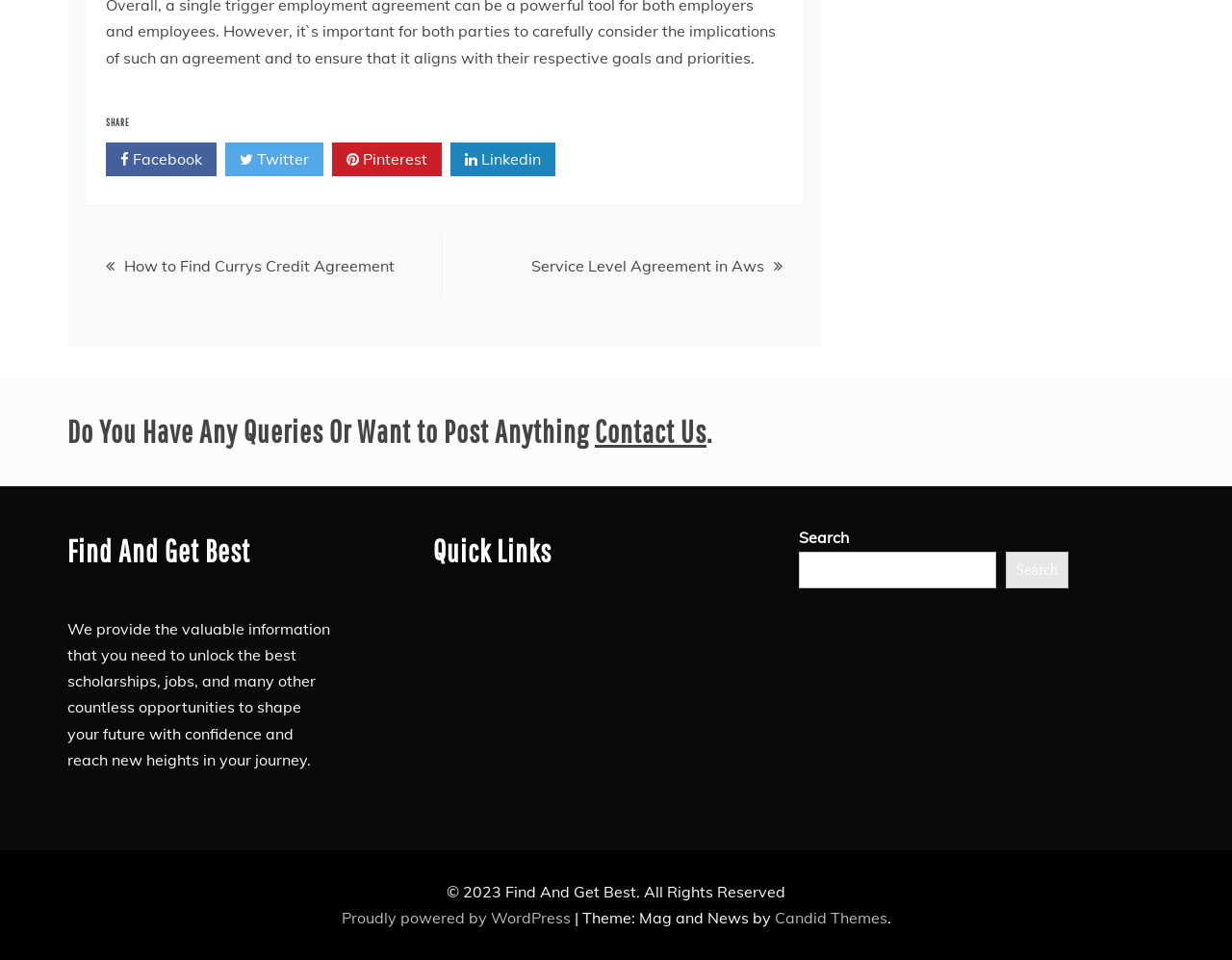Predict the bounding box coordinates of the area that should be clicked to accomplish the following instruction: "Search for something". The bounding box coordinates should consist of four float numbers between 0 and 1, i.e., [left, top, right, bottom].

[0.648, 0.574, 0.808, 0.612]